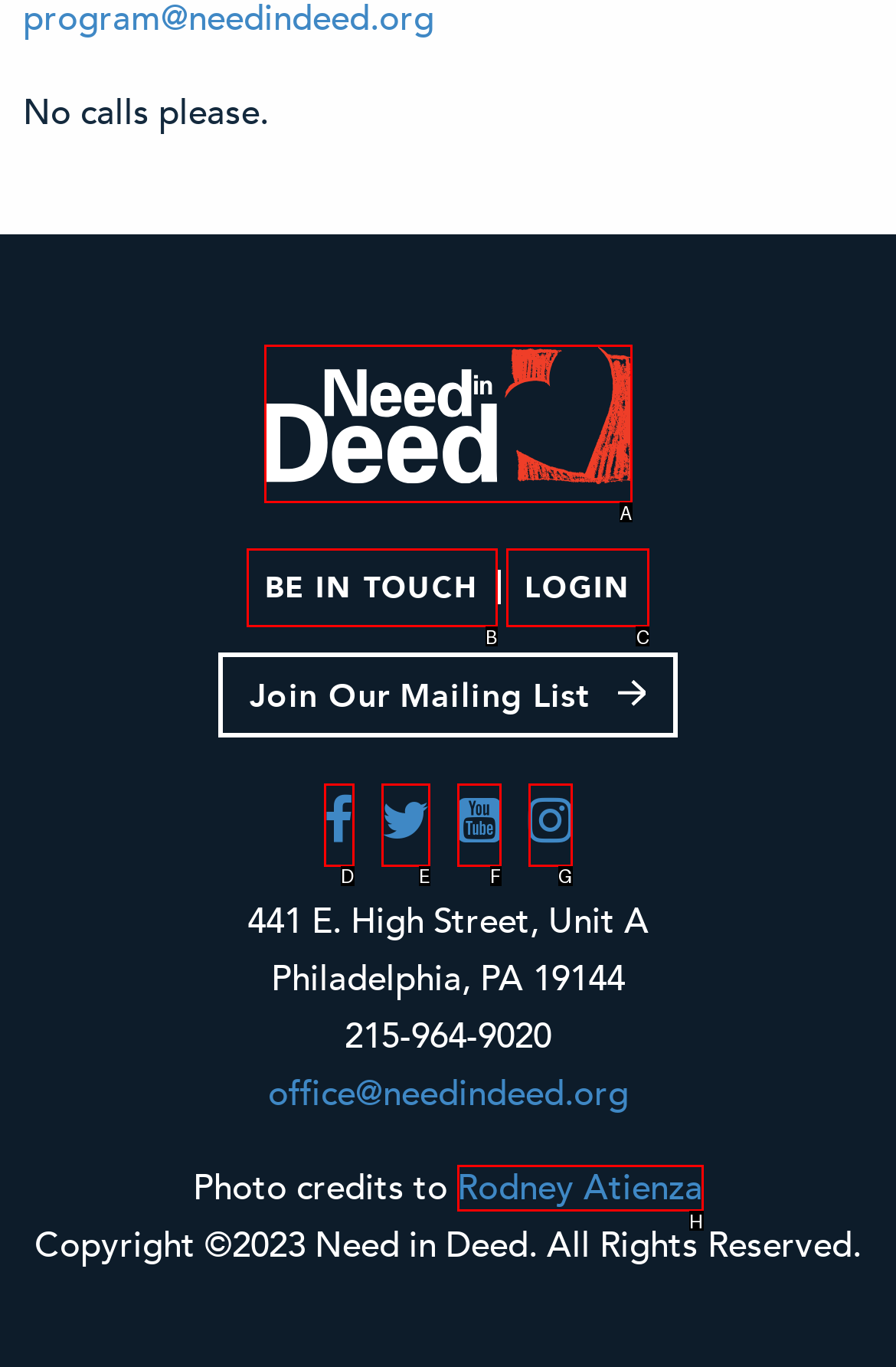Using the description: parent_node: BE IN TOUCH LOGIN, find the HTML element that matches it. Answer with the letter of the chosen option.

A